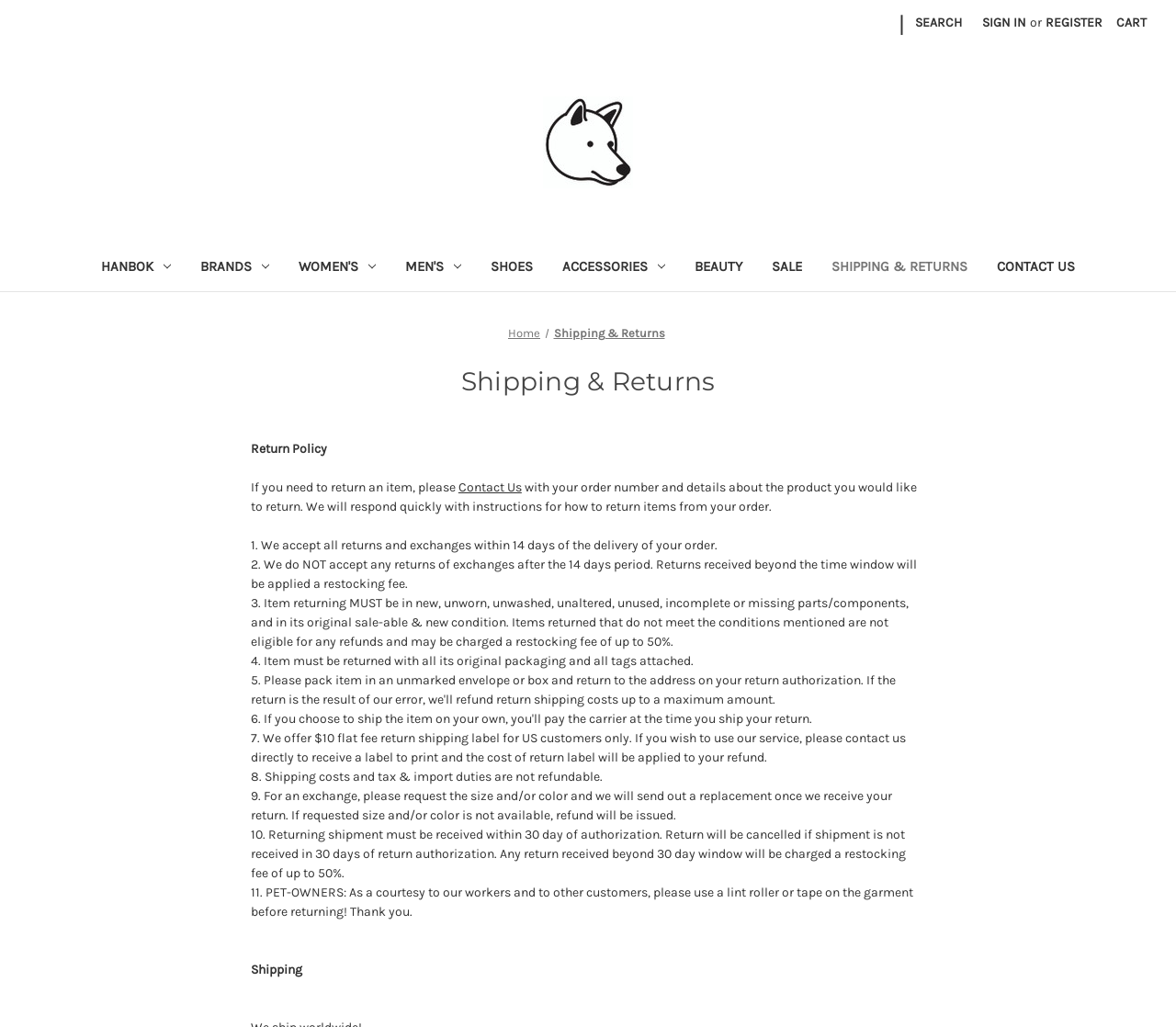How much is the flat fee return shipping label for US customers?
Refer to the screenshot and answer in one word or phrase.

$10